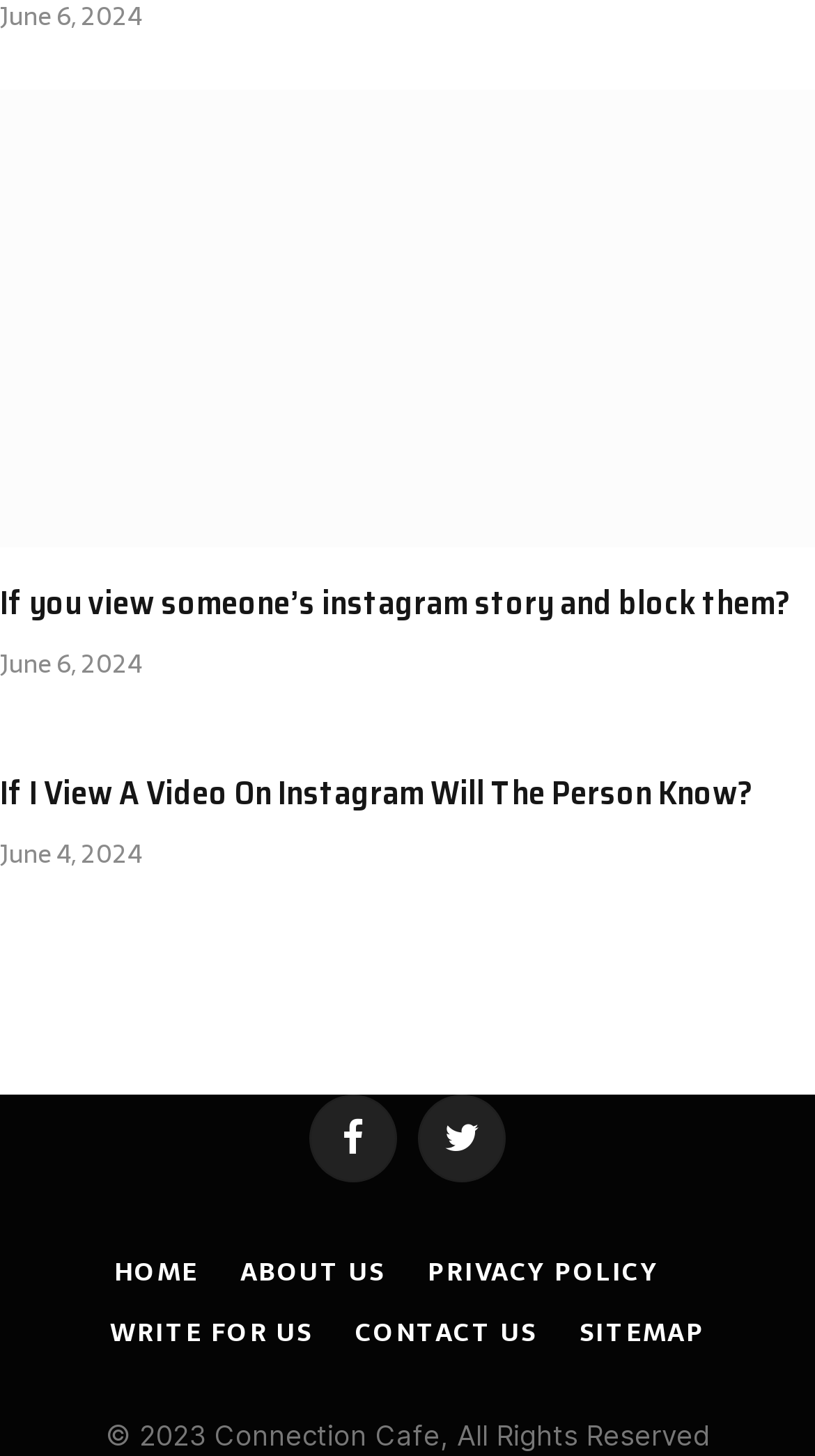Please answer the following question using a single word or phrase: 
What is the position of the Facebook icon?

Middle left